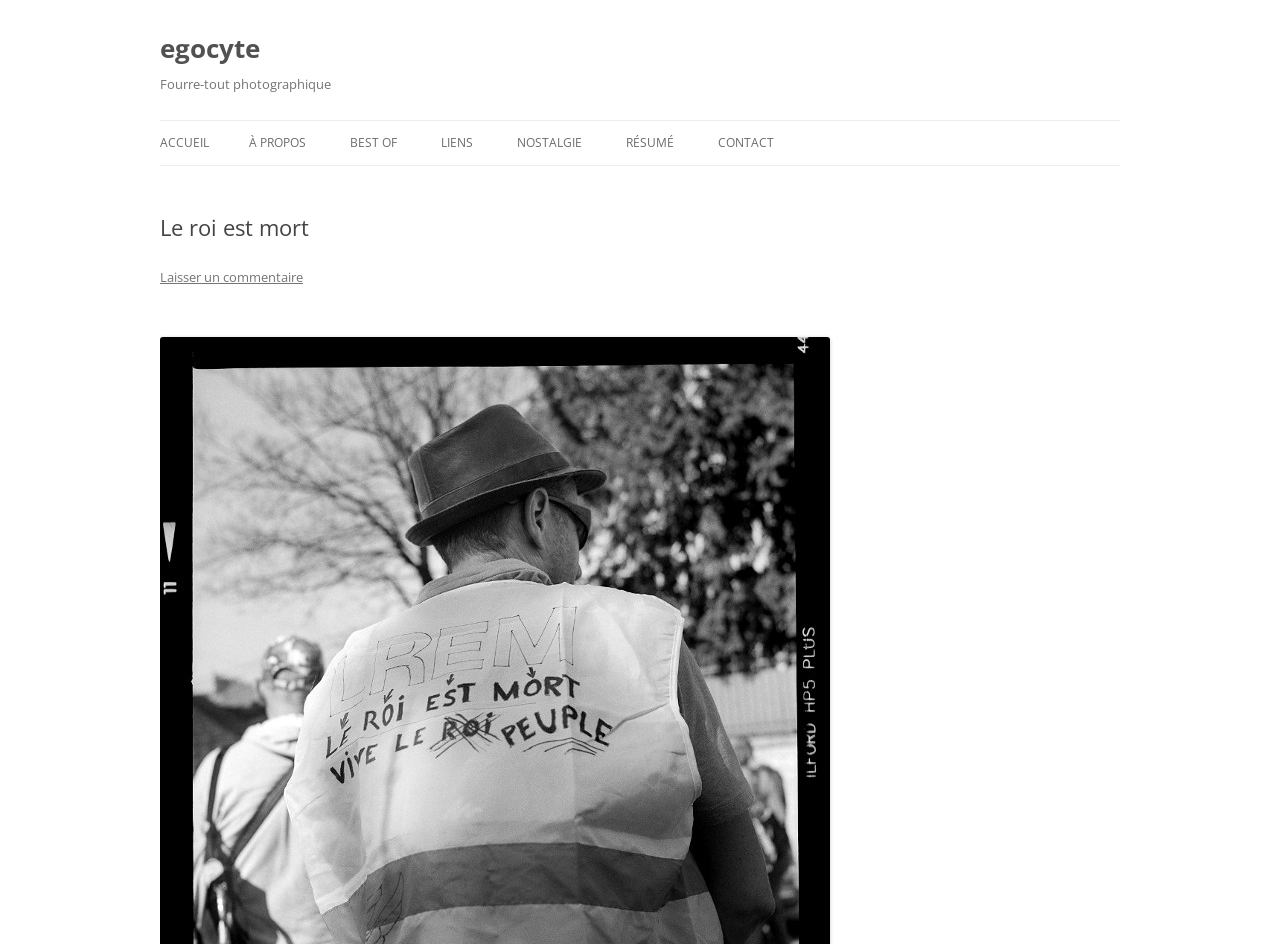Deliver a detailed narrative of the webpage's visual and textual elements.

The webpage appears to be a blog or personal website with a focus on photography. At the top, there is a heading that reads "egocyte" which is also a link. Below this, there is another heading that says "Fourre-tout photographique", which translates to "Photographic catch-all" in English.

To the right of the headings, there is a navigation menu with links to various sections of the website, including "ACCUEIL" (Home), "À PROPOS" (About), "BEST OF", "LIENS" (Links), "NOSTALGIE" (Nostalgia), "RÉSUMÉ" (Resume), and "CONTACT" (Contact).

Below the navigation menu, there is a header section with a heading that reads "Le roi est mort" (The King is Dead). This section also contains a link to "Laisser un commentaire" (Leave a comment), suggesting that this may be a blog post or article.

Overall, the webpage has a simple and organized layout, with clear headings and navigation links. The focus appears to be on photography, with the "Fourre-tout photographique" heading suggesting a collection of photographic works or projects.